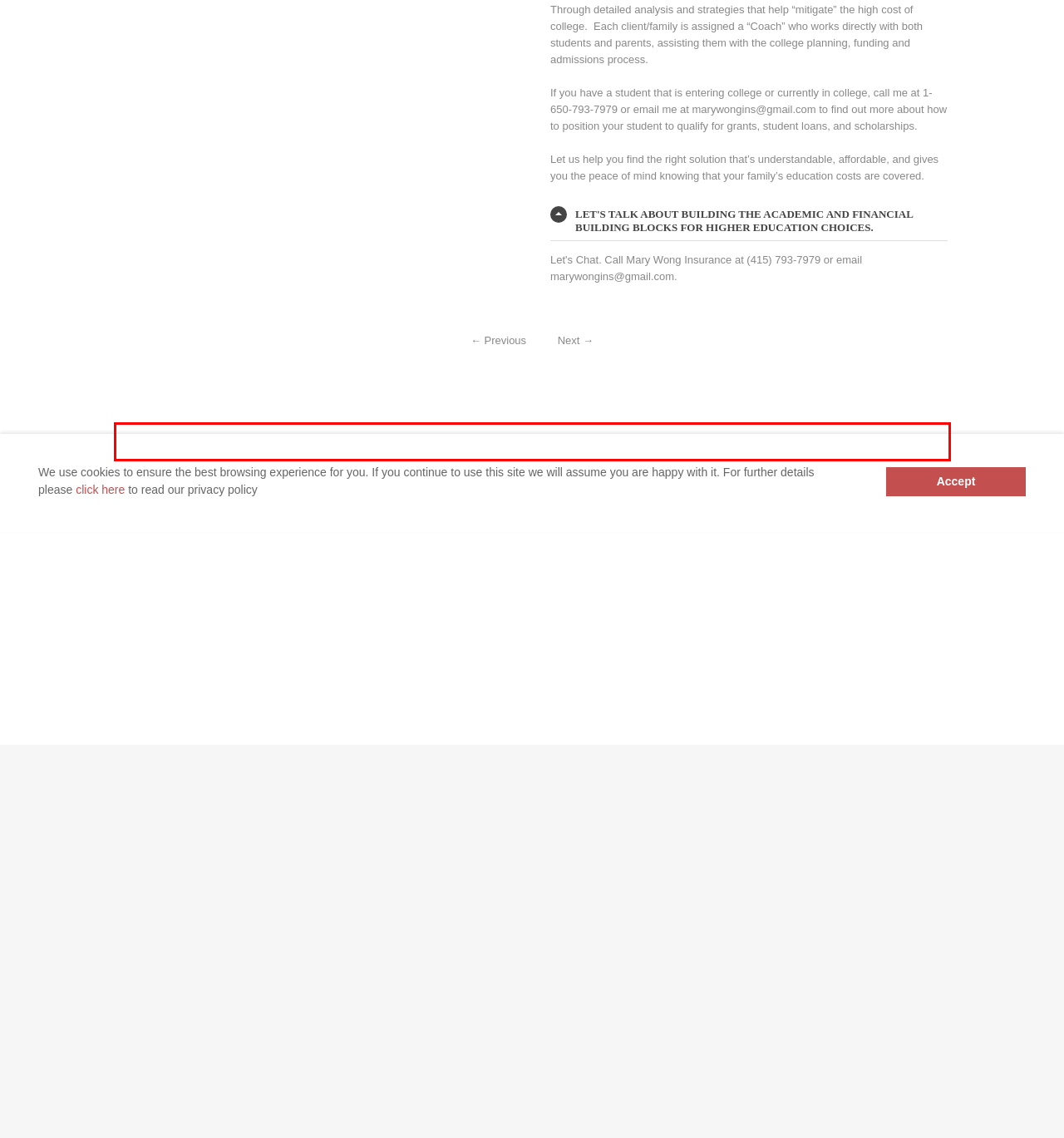Please examine the webpage screenshot and extract the text within the red bounding box using OCR.

Lorem ipsum dolor sit amet, consectetur adipisicing elit, sed do eiusmod tempor incididunt ut labore et dolore magna aliqua. Ut enim ad minim veniam, quis nostrud exercitation ullamco laboris nisi ut Aliquip ex ea commodo consequat. Duis aute irure dolor in reprehenderit in voluptate velit esse cillum dolore excepteur.